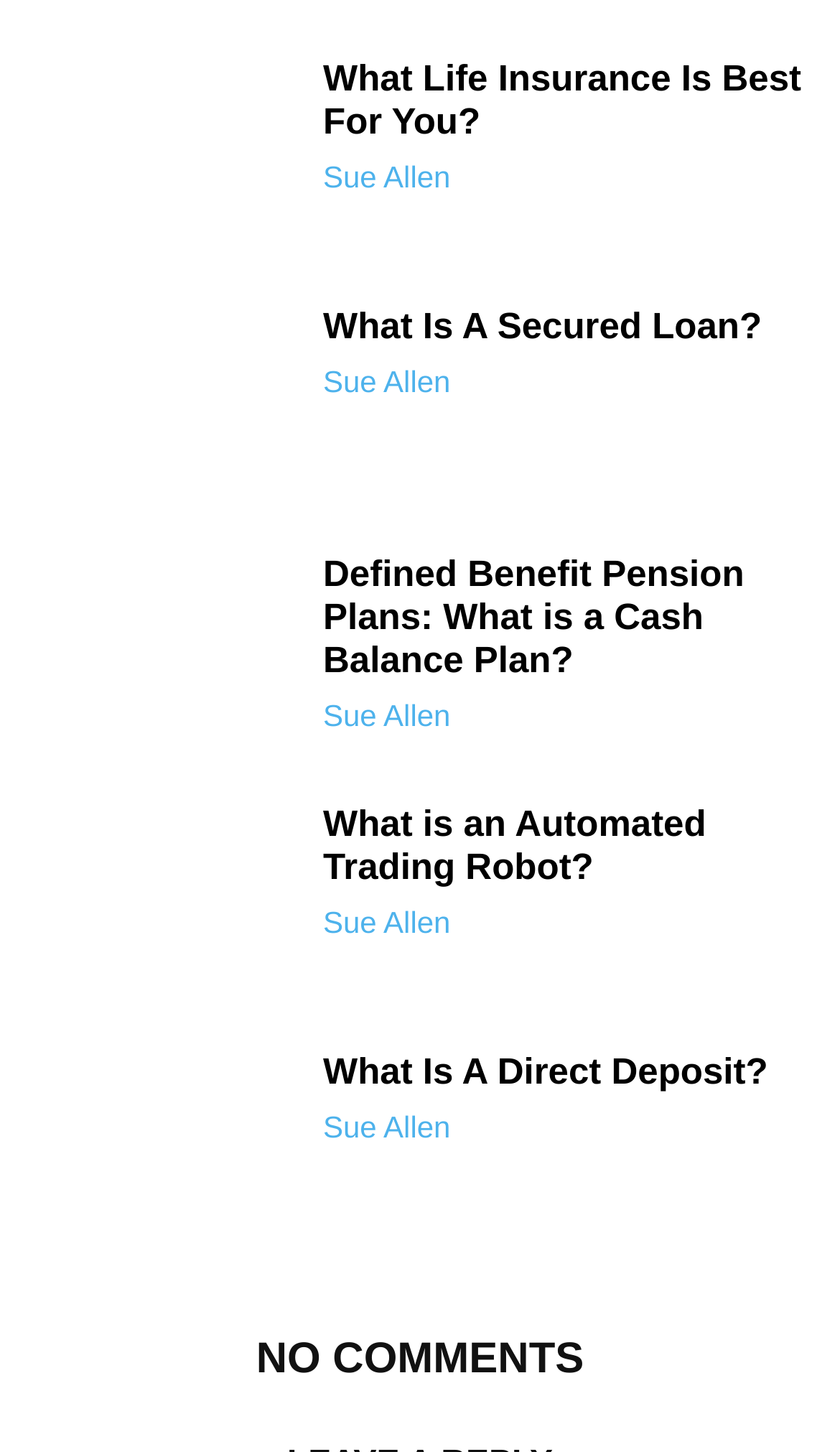Please mark the clickable region by giving the bounding box coordinates needed to complete this instruction: "visit Sue Allen's page".

[0.385, 0.11, 0.536, 0.133]